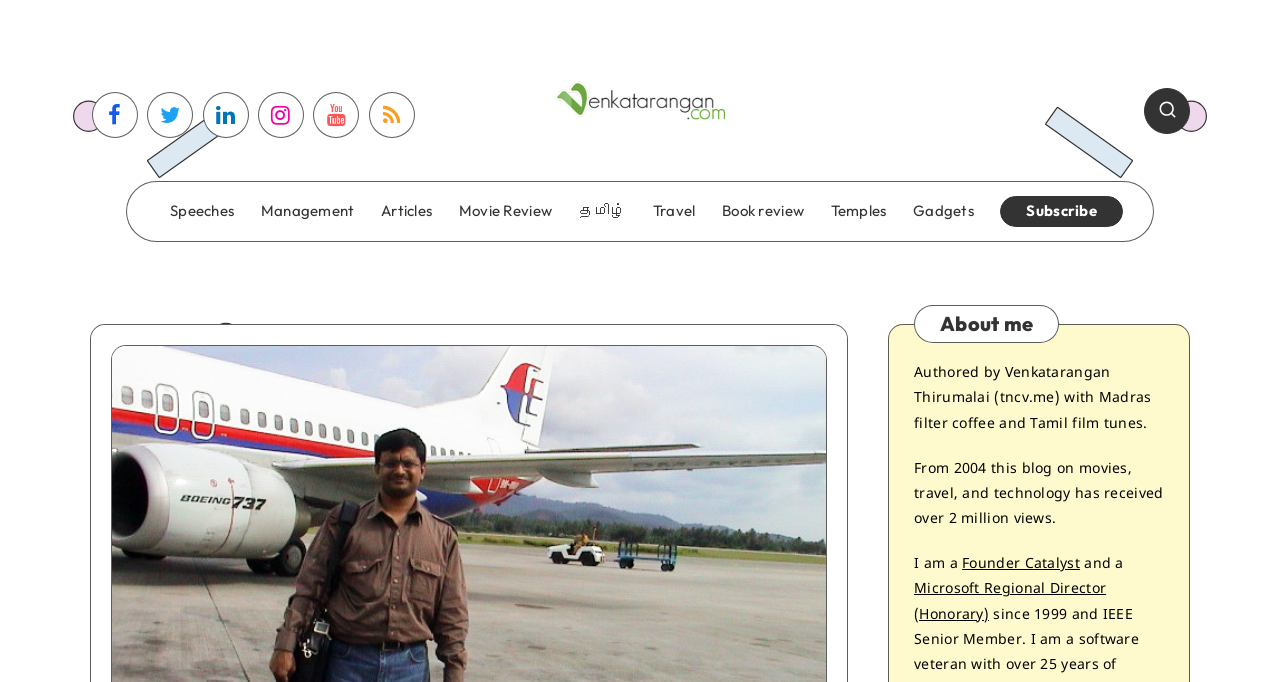Please find the bounding box coordinates of the element's region to be clicked to carry out this instruction: "search on the website".

[0.894, 0.129, 0.93, 0.196]